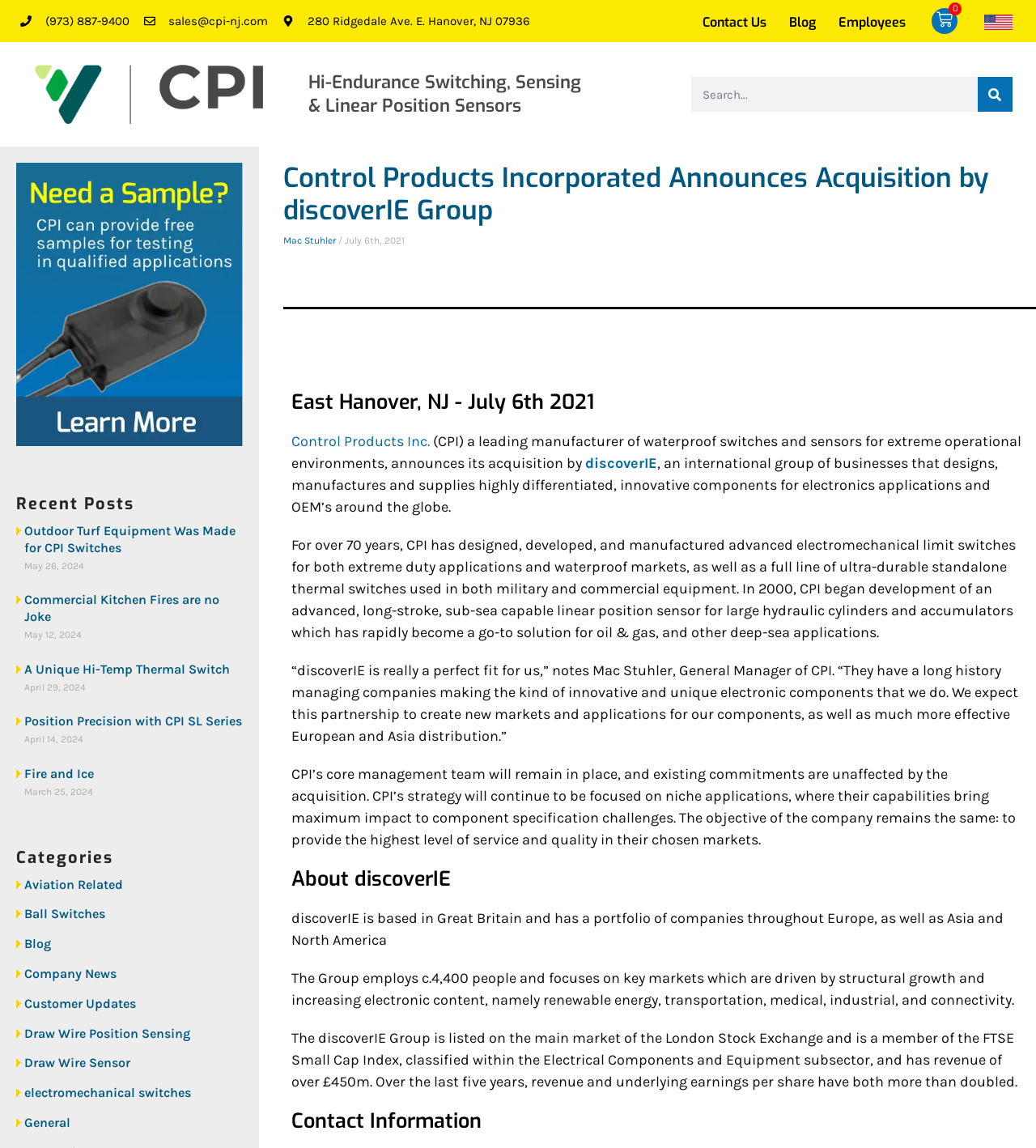What is the name of the company that acquired CPI?
Refer to the screenshot and deliver a thorough answer to the question presented.

I found the name of the acquiring company by reading the static text element that announces the acquisition of CPI by discoverIE.